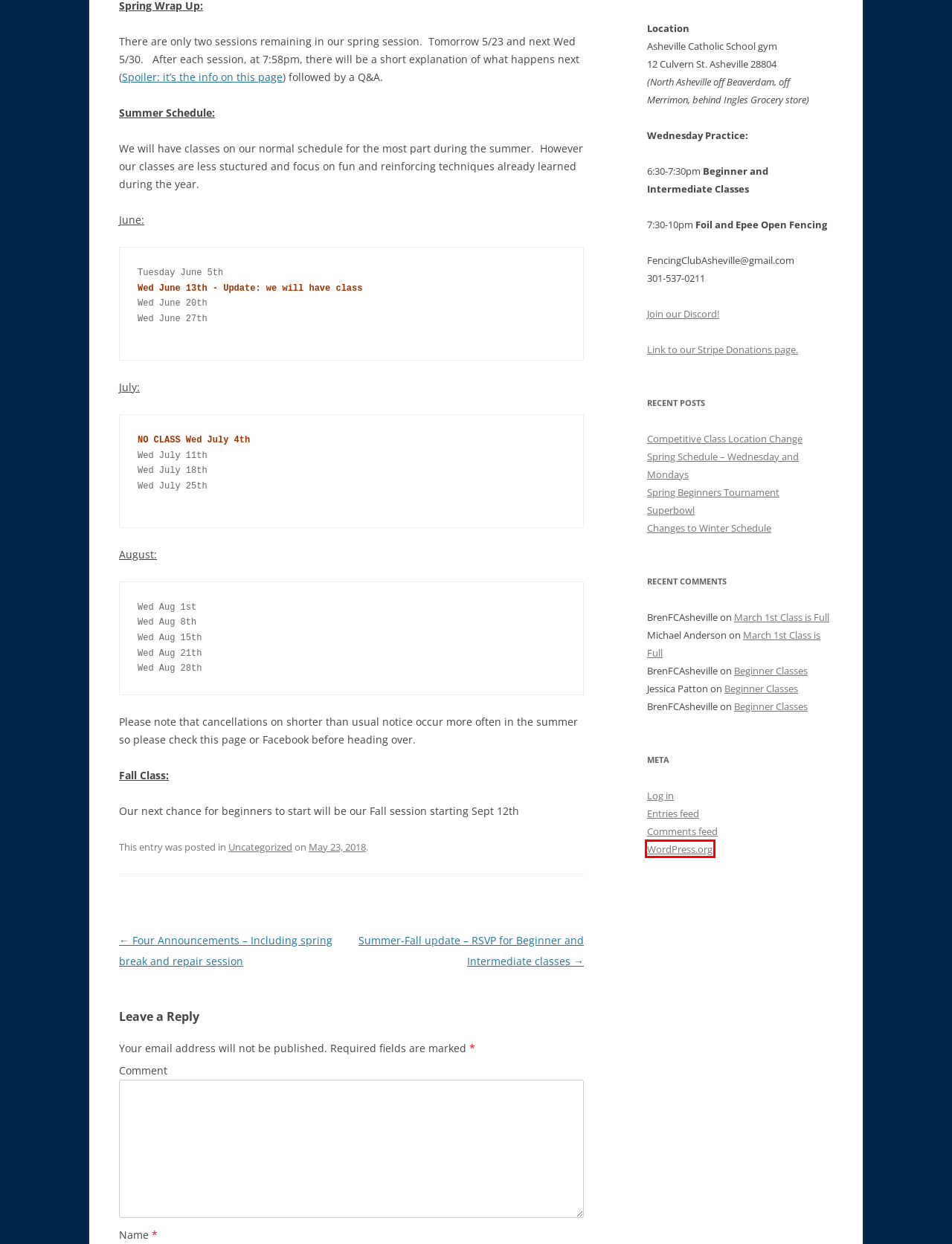You are presented with a screenshot of a webpage that includes a red bounding box around an element. Determine which webpage description best matches the page that results from clicking the element within the red bounding box. Here are the candidates:
A. Competitive Class Location Change | Fencing Club Asheville
B. March 1st Class is Full | Fencing Club Asheville
C. Fencing Club Asheville
D. Log In ‹ Fencing Club Asheville — WordPress
E. Blog Tool, Publishing Platform, and CMS – WordPress.org
F. Superbowl | Fencing Club Asheville
G. Spring Schedule – Wednesday and Mondays | Fencing Club Asheville
H. Stripe Checkout

E